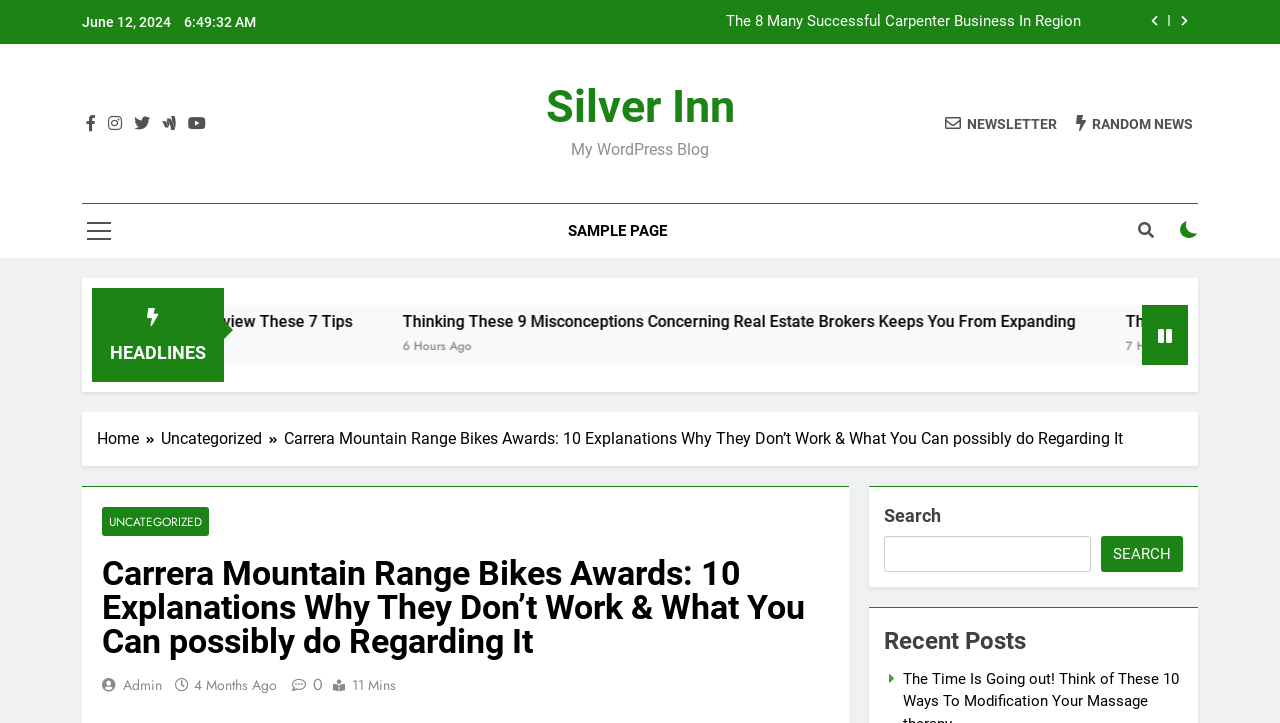What is the purpose of the button with the search icon?
Look at the image and respond to the question as thoroughly as possible.

The purpose of the button with the search icon can be inferred from its location and the surrounding elements. It is likely a search button, as it is located next to a search box and a 'Search' static text element.